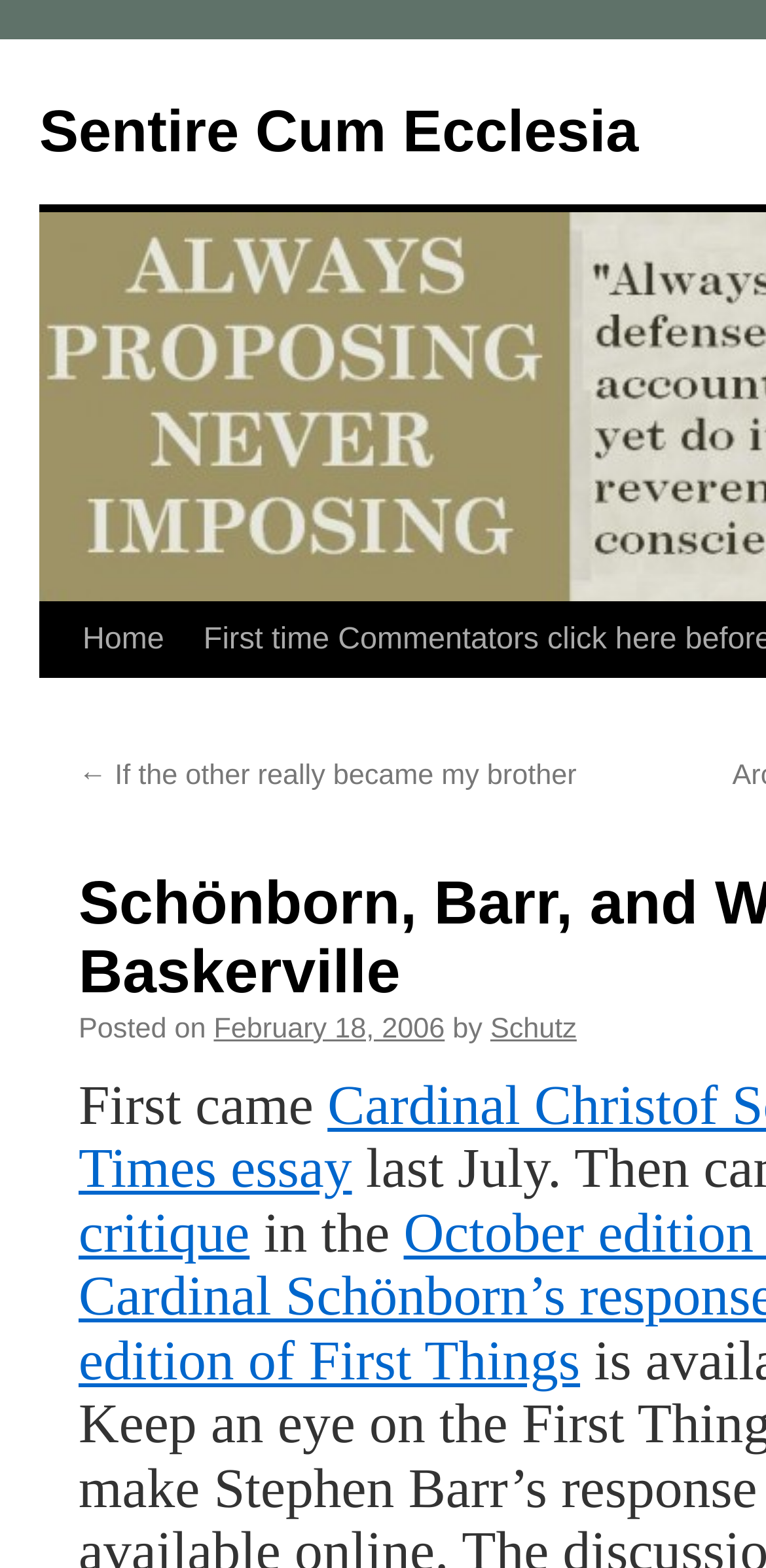Who is the author of the latest article?
Refer to the screenshot and respond with a concise word or phrase.

Schutz